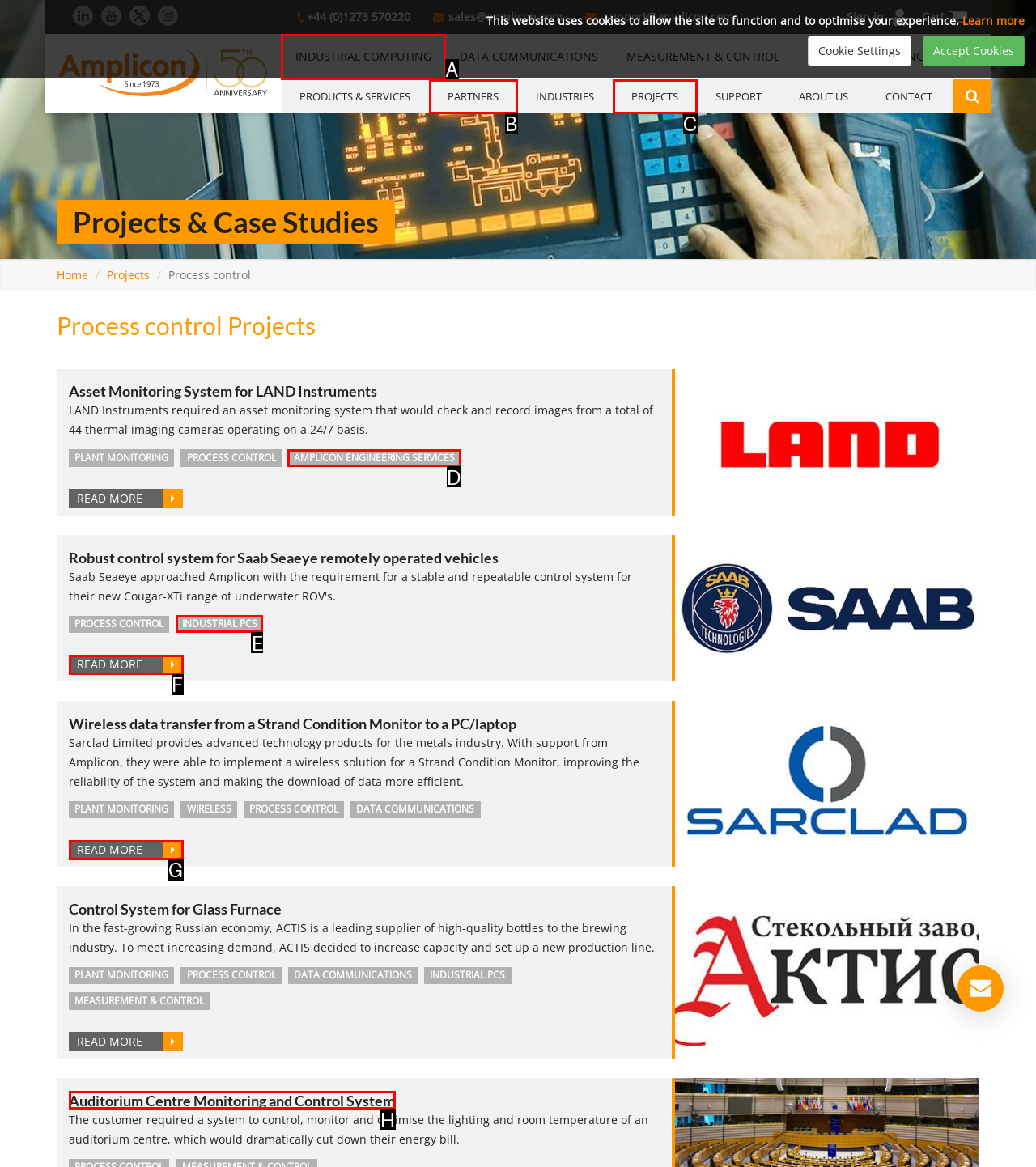Which option best describes: Next Post →
Respond with the letter of the appropriate choice.

None